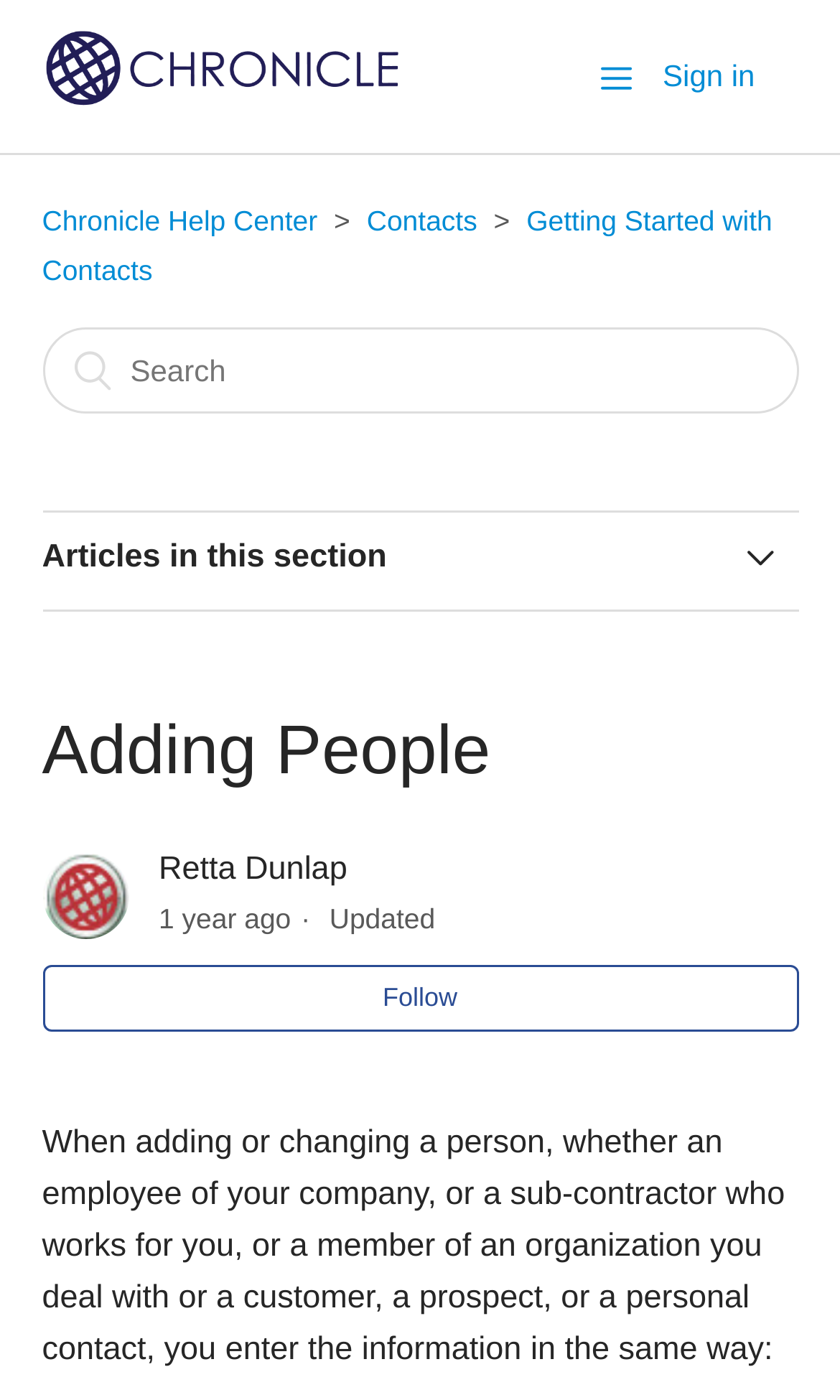Provide a short answer using a single word or phrase for the following question: 
What is the purpose of this webpage?

Adding people